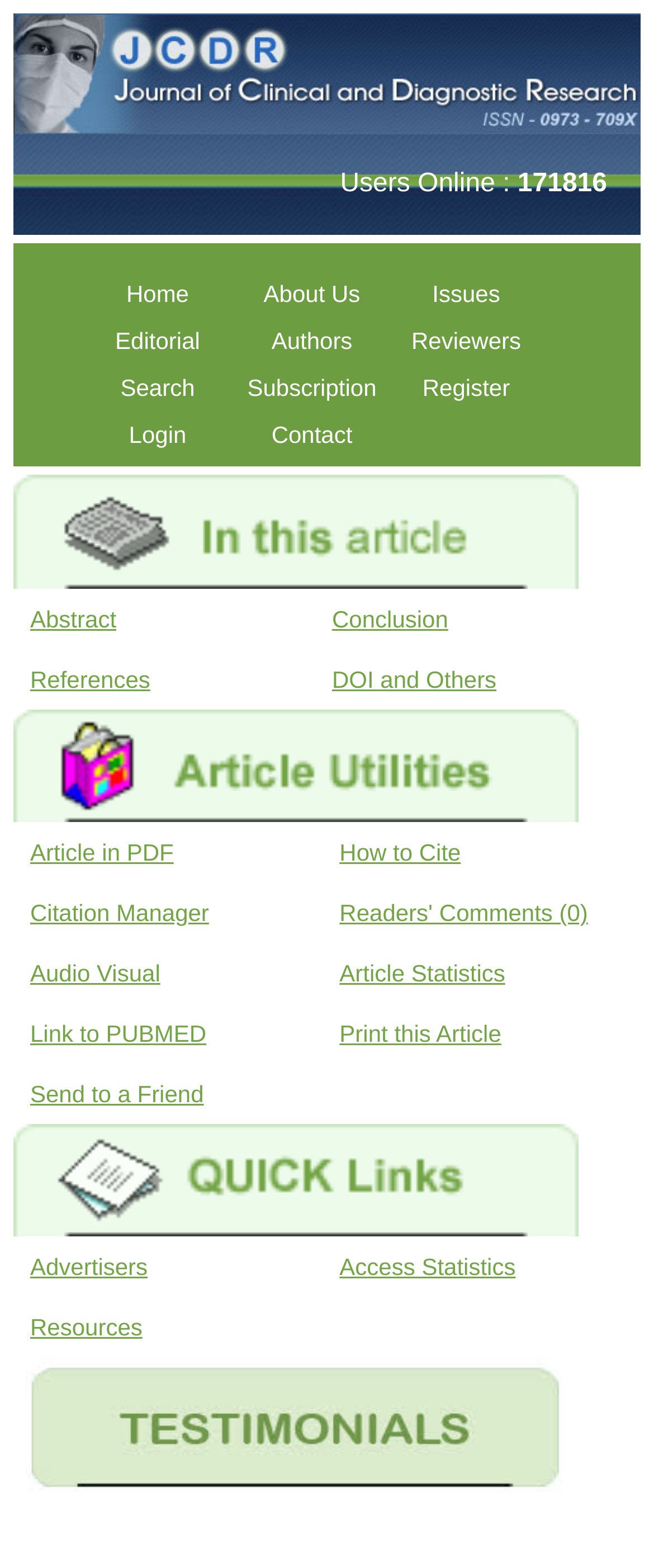What is the purpose of the 'Register' link?
Using the image, give a concise answer in the form of a single word or short phrase.

To register for the journal